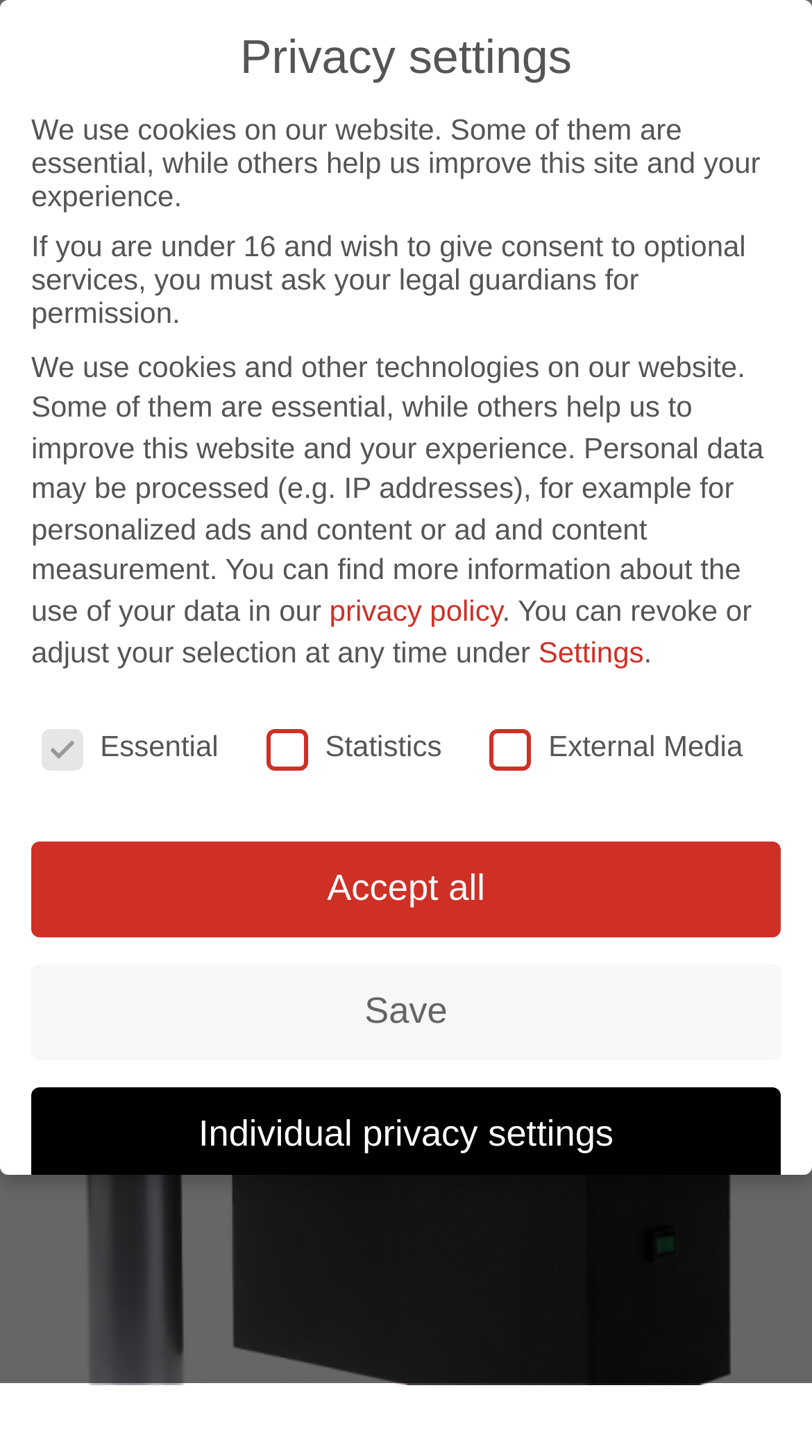Please study the image and answer the question comprehensively:
What is the company name on the top left?

I found the company name by looking at the top left corner of the webpage, where there is a link and an image with the text 'REKA Klebetechnik'.